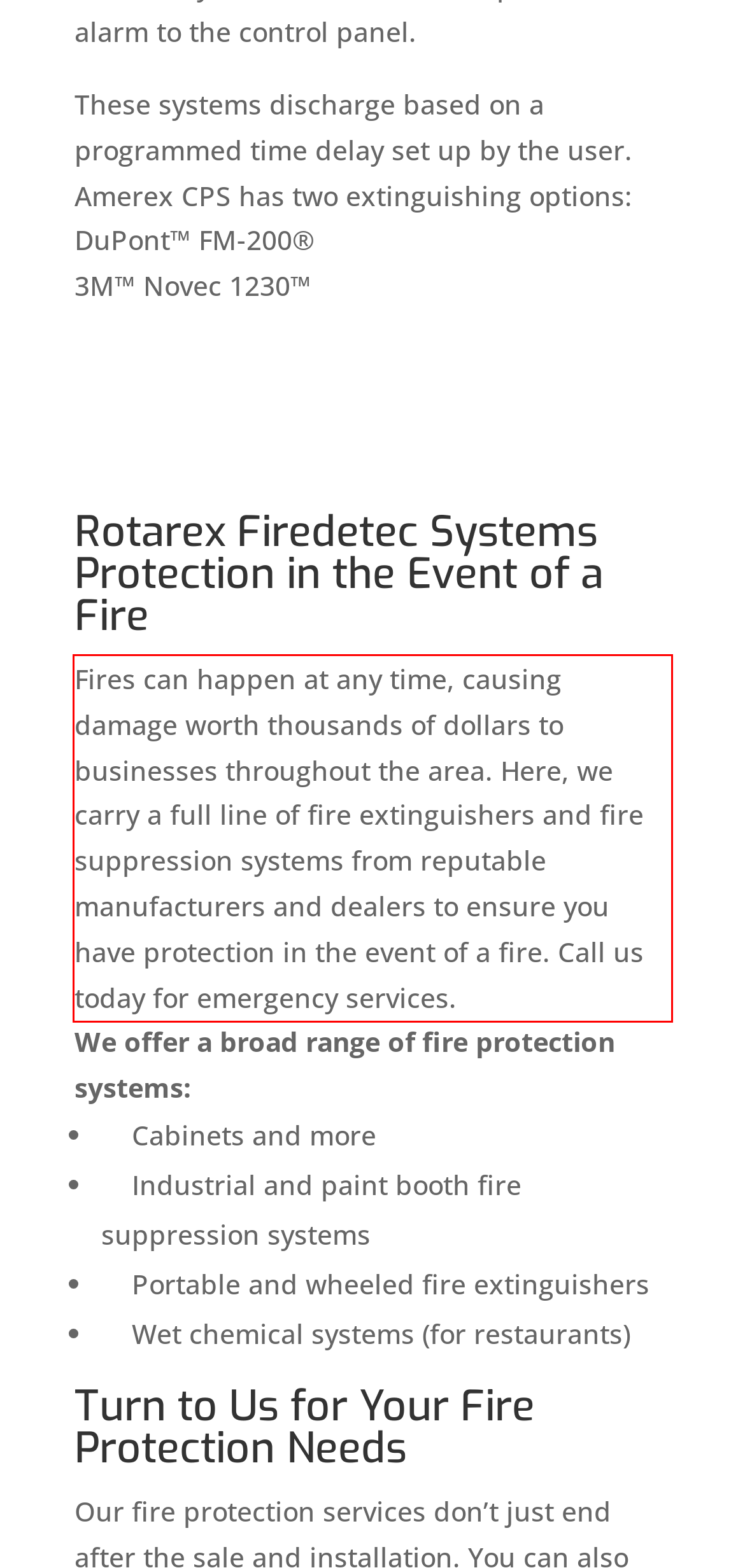Please look at the webpage screenshot and extract the text enclosed by the red bounding box.

Fires can happen at any time, causing damage worth thousands of dollars to businesses throughout the area. Here, we carry a full line of fire extinguishers and fire suppression systems from reputable manufacturers and dealers to ensure you have protection in the event of a fire. Call us today for emergency services.